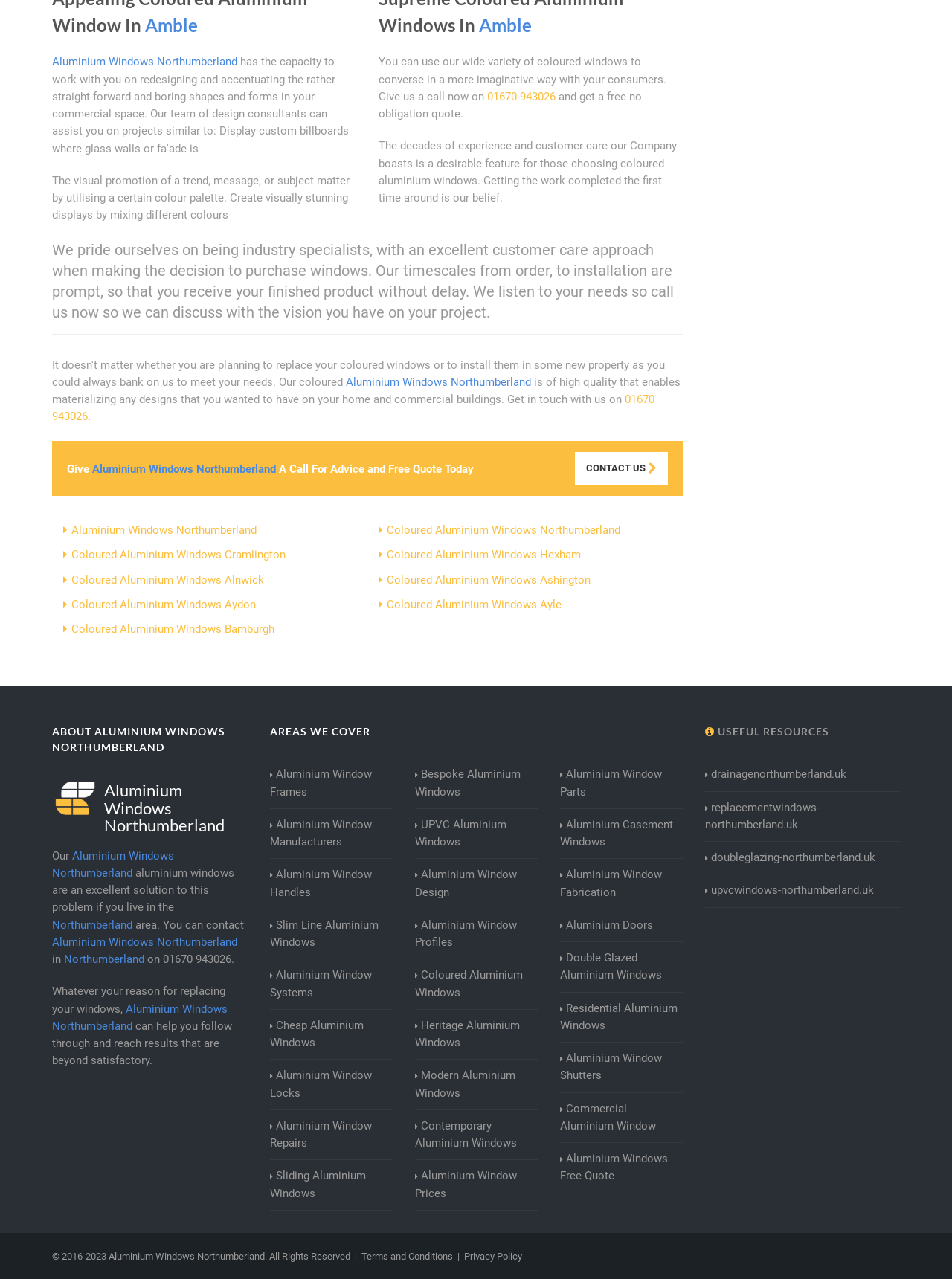What is the company's name? Please answer the question using a single word or phrase based on the image.

Aluminium Windows Northumberland